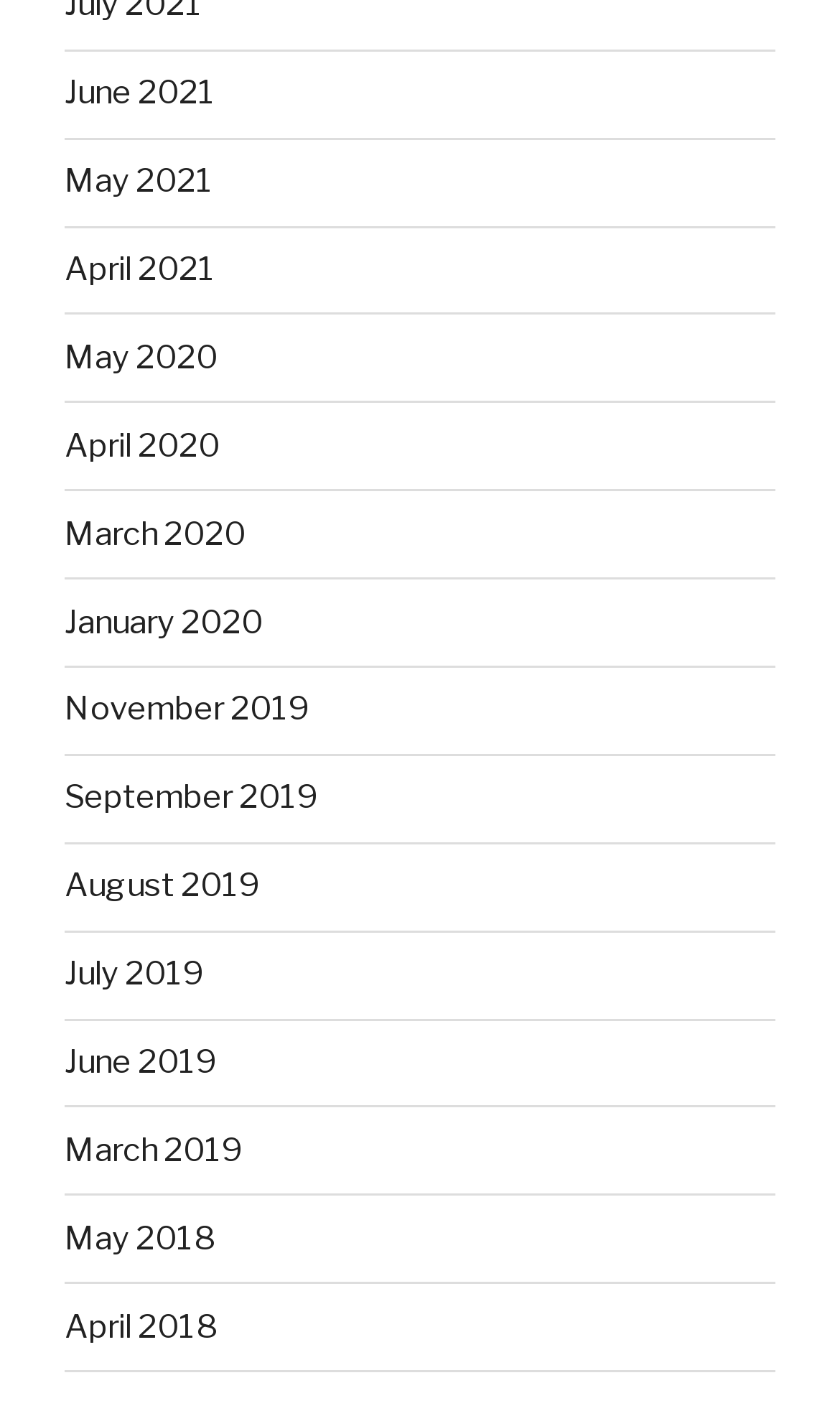Answer the question in a single word or phrase:
How many links are there for the year 2021?

3